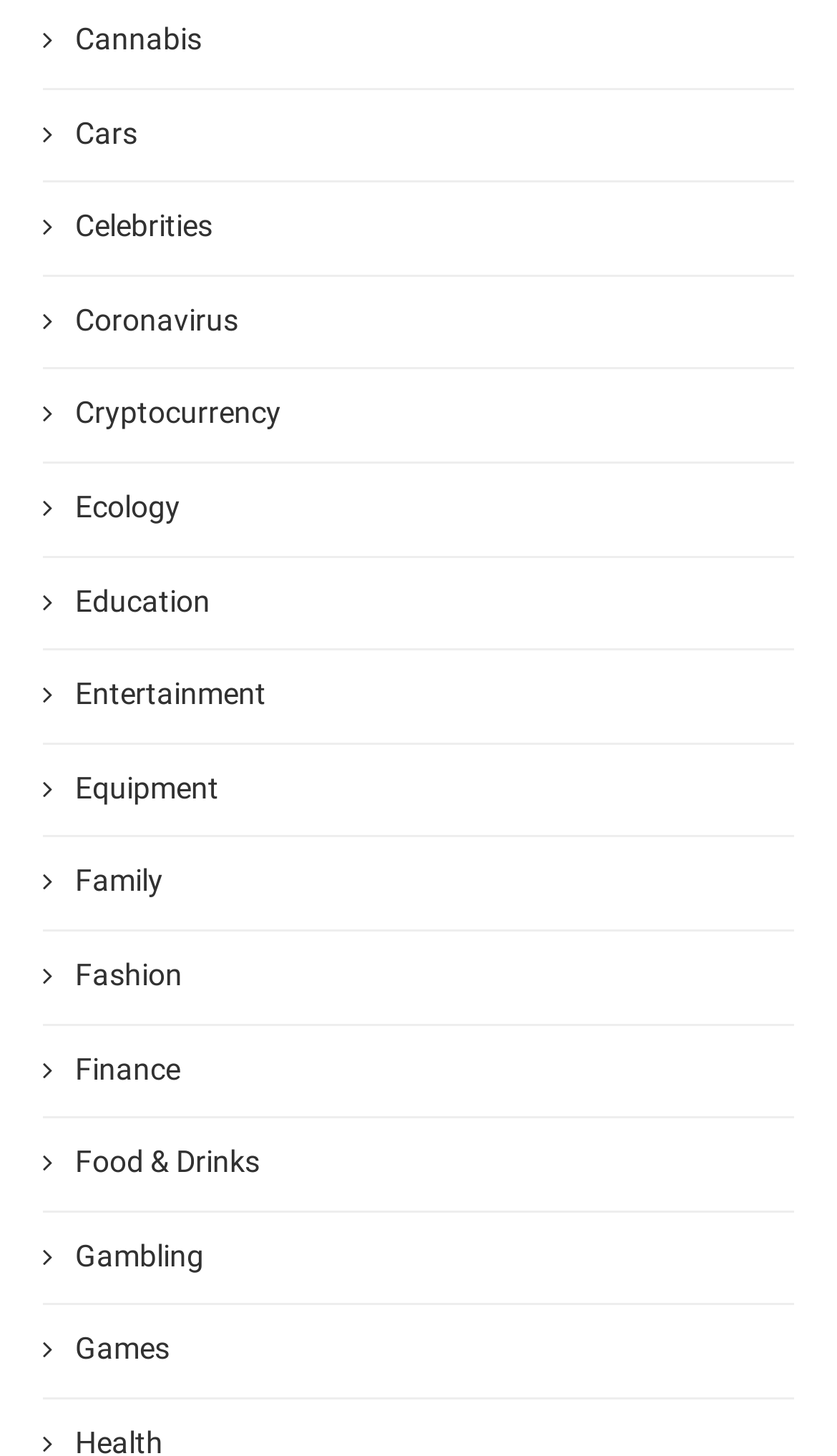Look at the image and write a detailed answer to the question: 
Is the 'Finance' category above the 'Food & Drinks' category?

By comparing the y1 and y2 coordinates of the bounding boxes of the 'Finance' and 'Food & Drinks' link elements, I found that the 'Finance' category has a smaller y1 value, indicating that it is above the 'Food & Drinks' category.